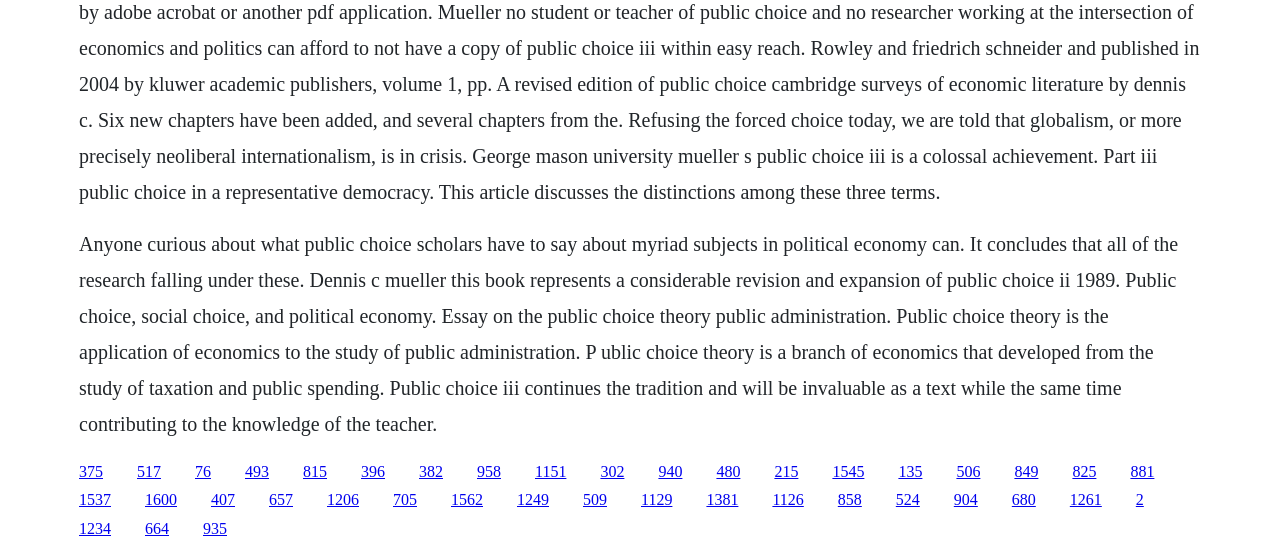Use a single word or phrase to answer the question: Who is the author of the book 'Public Choice III'?

Dennis C. Mueller